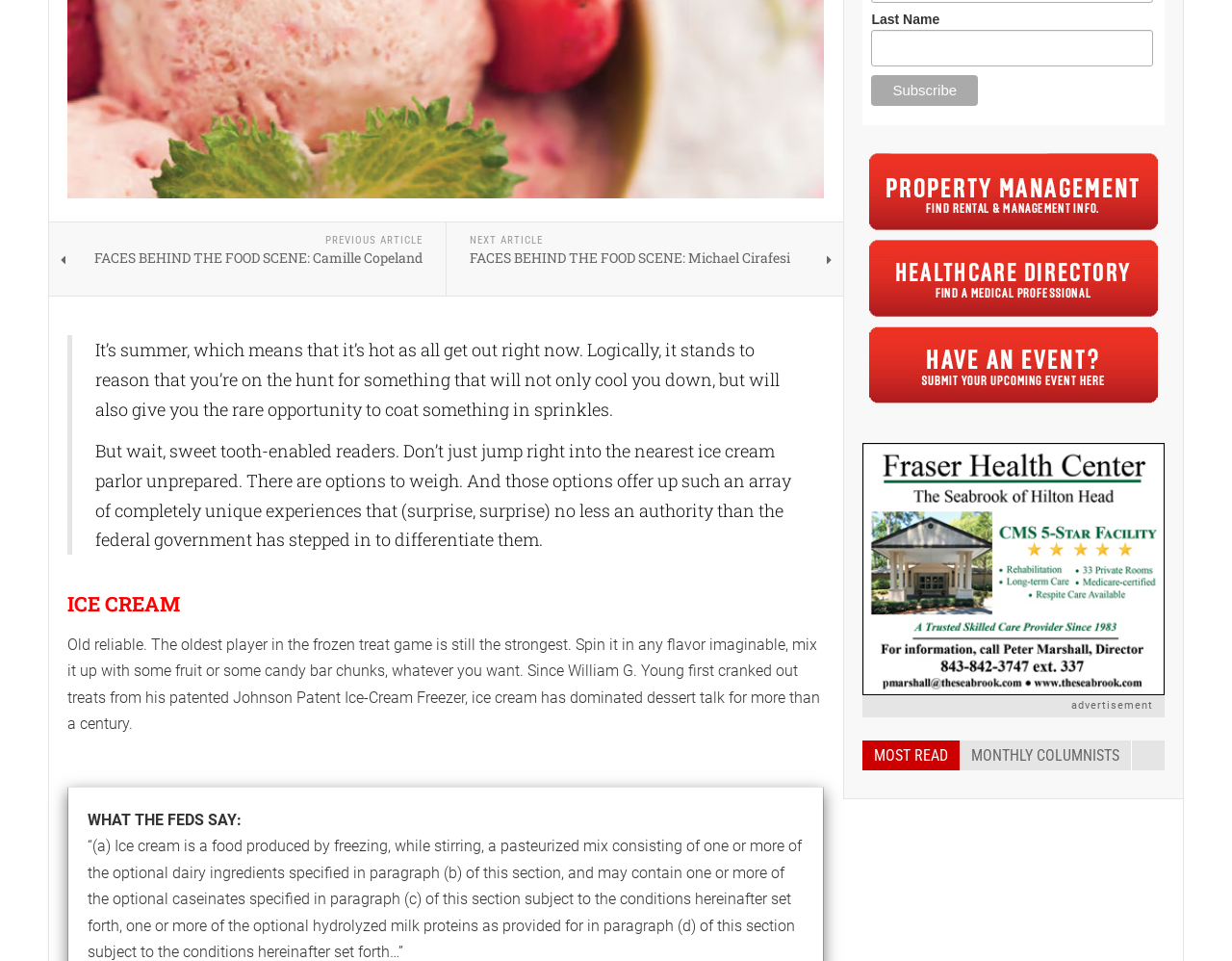For the element described, predict the bounding box coordinates as (top-left x, top-left y, bottom-right x, bottom-right y). All values should be between 0 and 1. Element description: title="Fraser Health"

[0.7, 0.461, 0.945, 0.723]